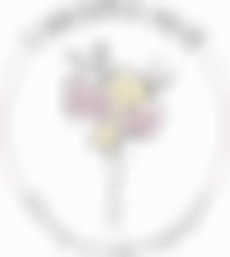What is the purpose of the magazine?
Based on the image, answer the question with as much detail as possible.

The purpose of the magazine, as symbolized by its logo, is to inspire and connect with its audience through diverse creative expressions. The logo's design elements, including the illustration and stylized text, convey the magazine's mission to celebrate art and literature and foster a sense of community among its readers.